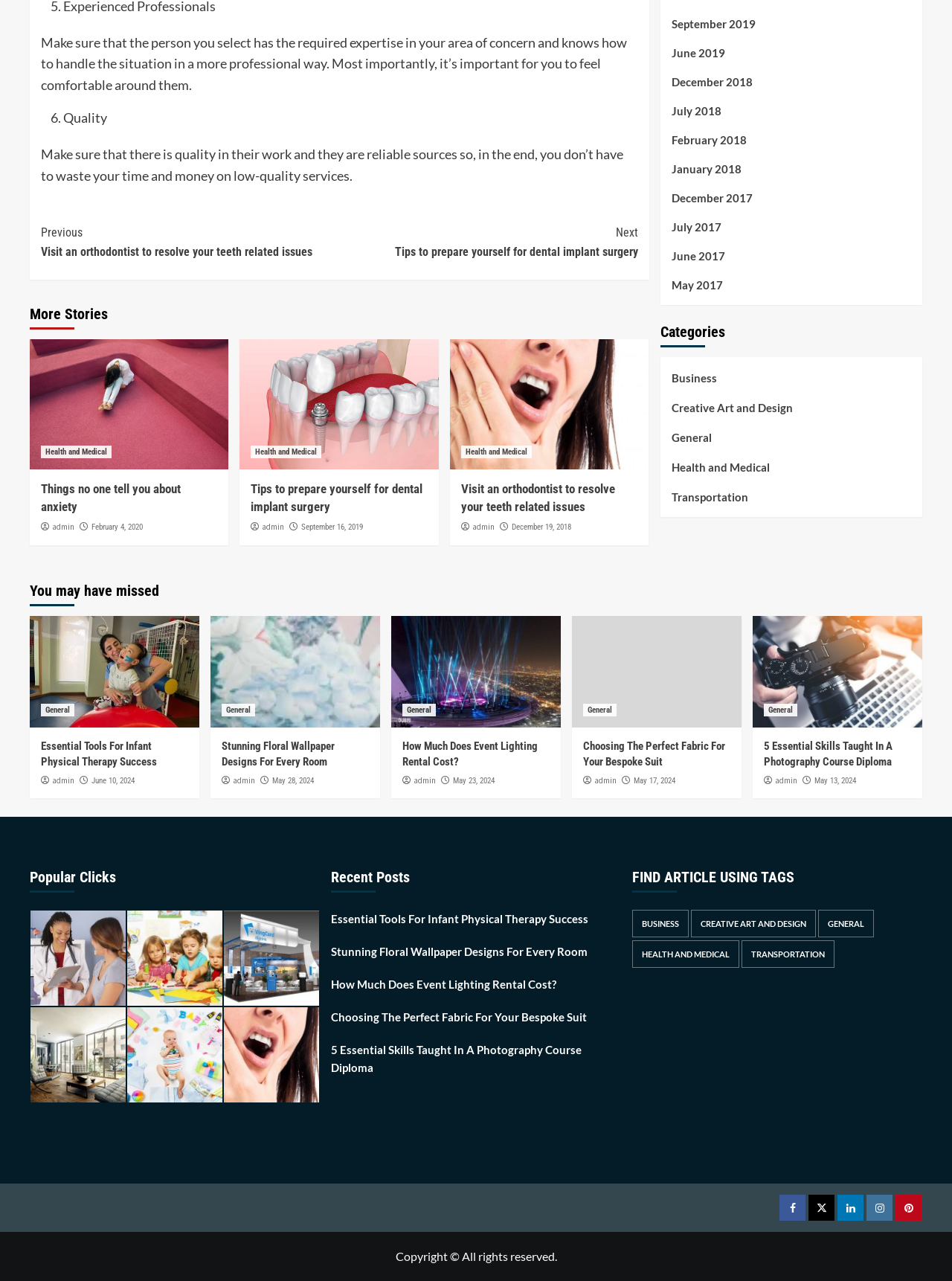Determine the bounding box coordinates for the clickable element to execute this instruction: "Visit 'Tips to prepare yourself for dental implant surgery'". Provide the coordinates as four float numbers between 0 and 1, i.e., [left, top, right, bottom].

[0.264, 0.375, 0.449, 0.403]